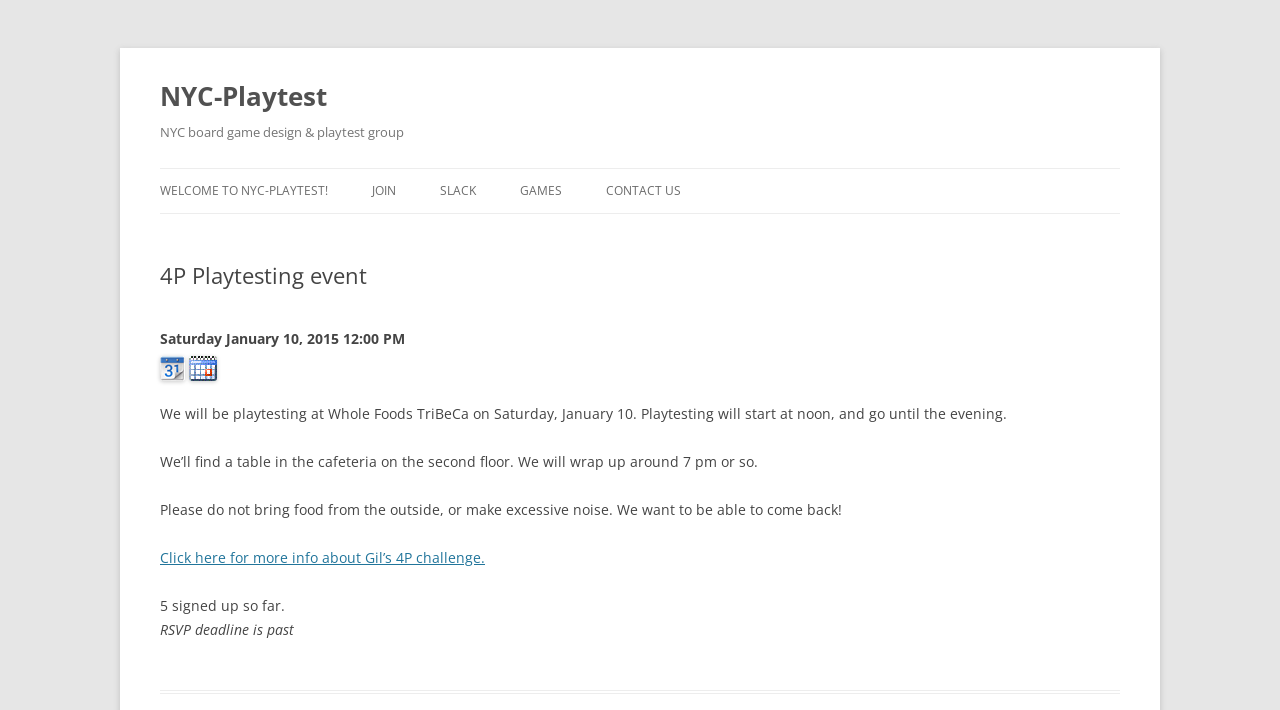Given the description of a UI element: "Join", identify the bounding box coordinates of the matching element in the webpage screenshot.

[0.291, 0.238, 0.309, 0.3]